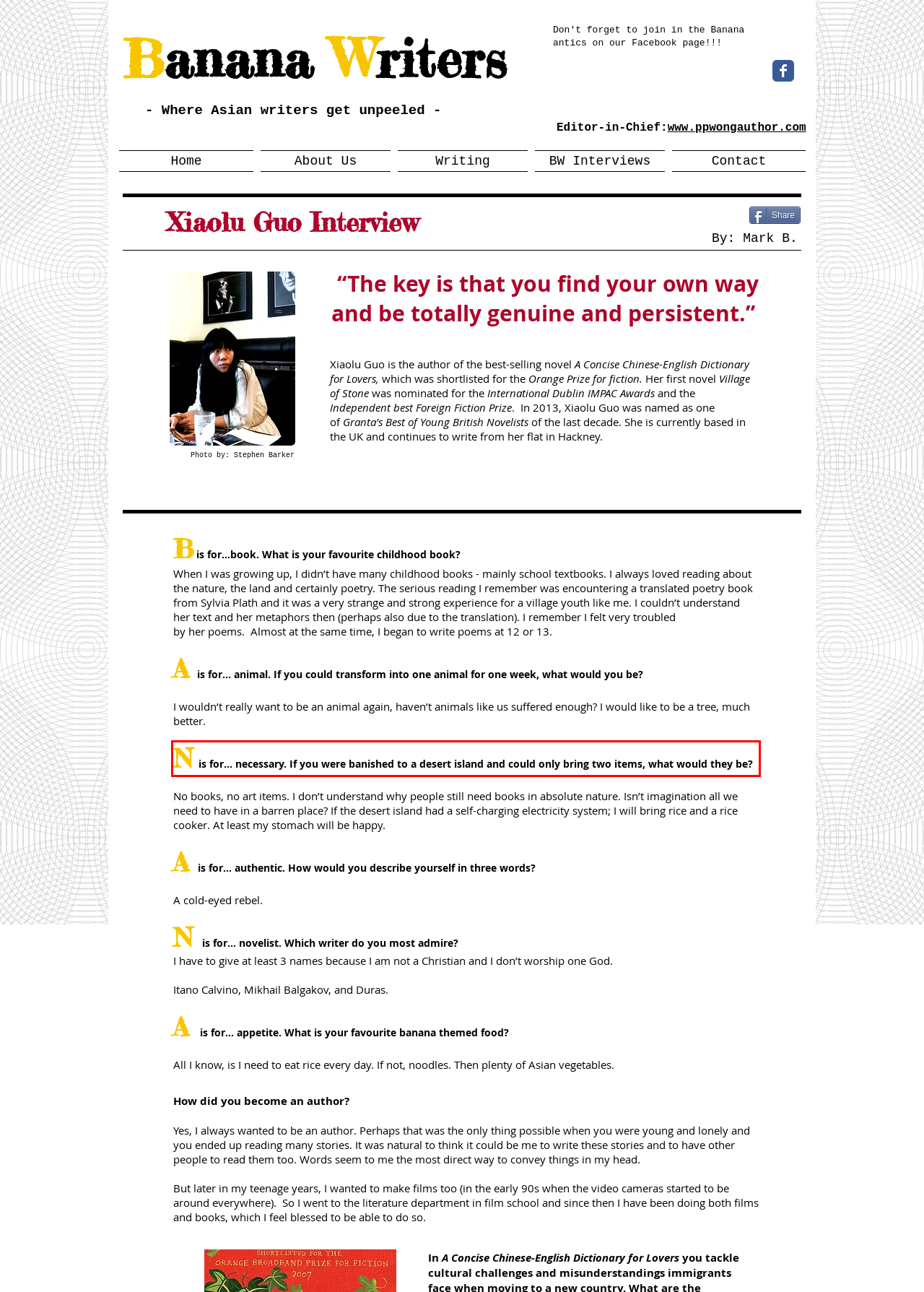Analyze the red bounding box in the provided webpage screenshot and generate the text content contained within.

N is for… necessary. If you were banished to a desert island and could only bring two items, what would they be?